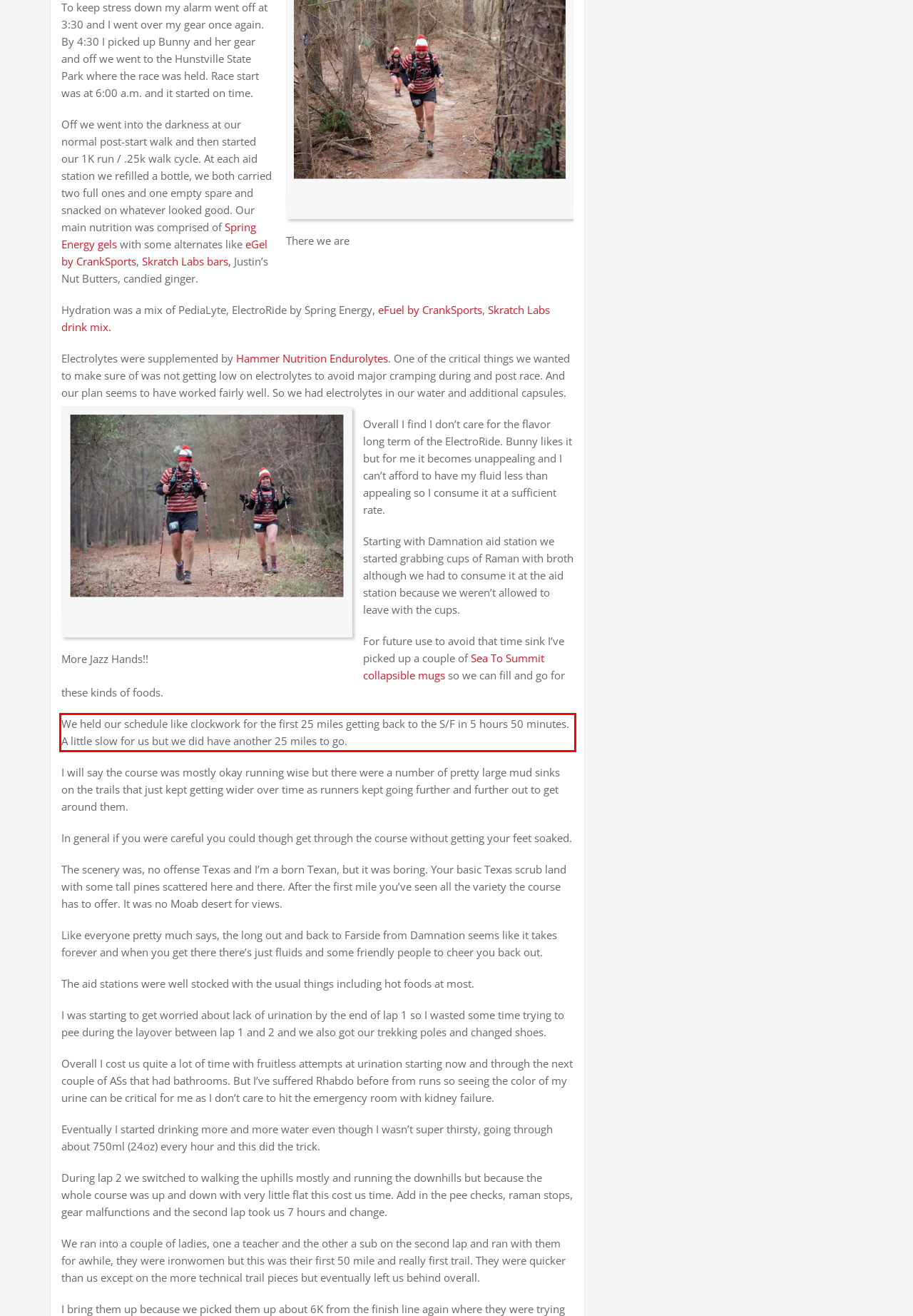Identify the text inside the red bounding box on the provided webpage screenshot by performing OCR.

We held our schedule like clockwork for the first 25 miles getting back to the S/F in 5 hours 50 minutes. A little slow for us but we did have another 25 miles to go.